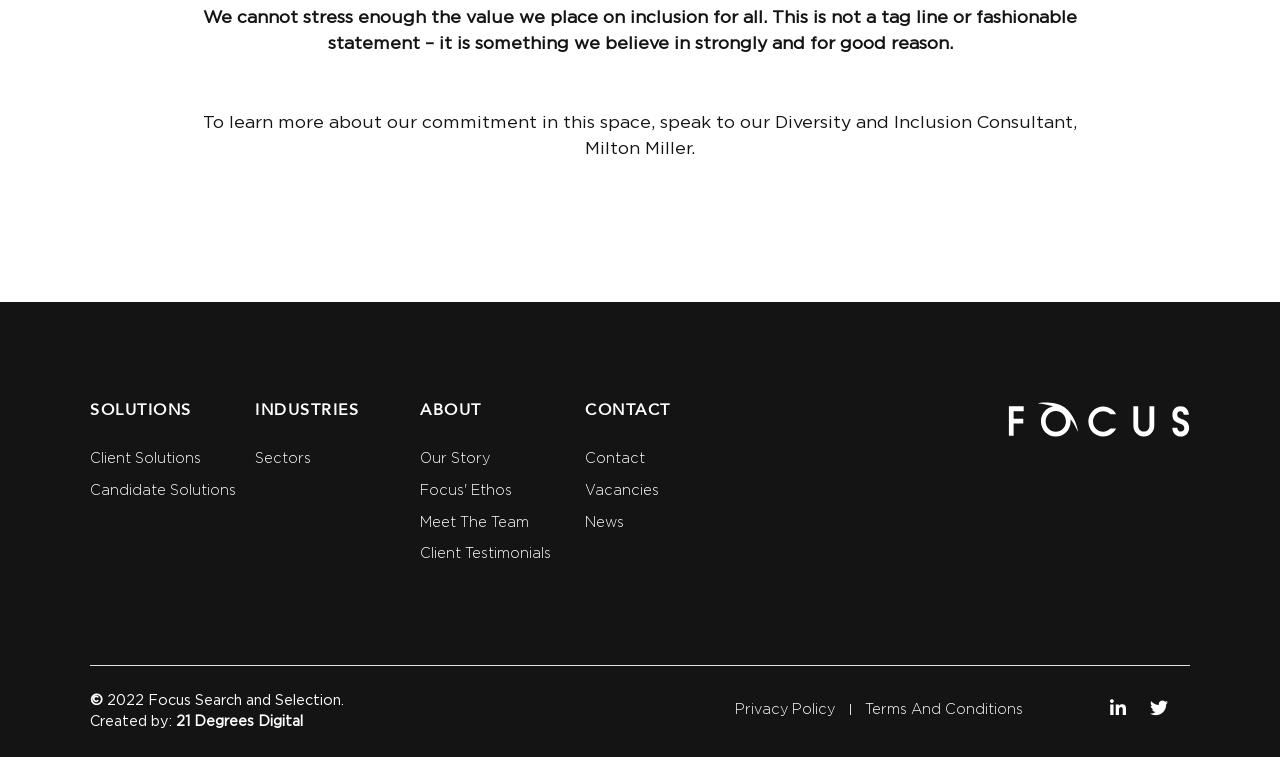What is the company's commitment to?
Answer the question with a detailed explanation, including all necessary information.

The company's commitment to inclusion is evident from the static text at the top of the webpage, which states that 'We cannot stress enough the value we place on inclusion for all.' This suggests that the company strongly believes in and prioritizes inclusion.